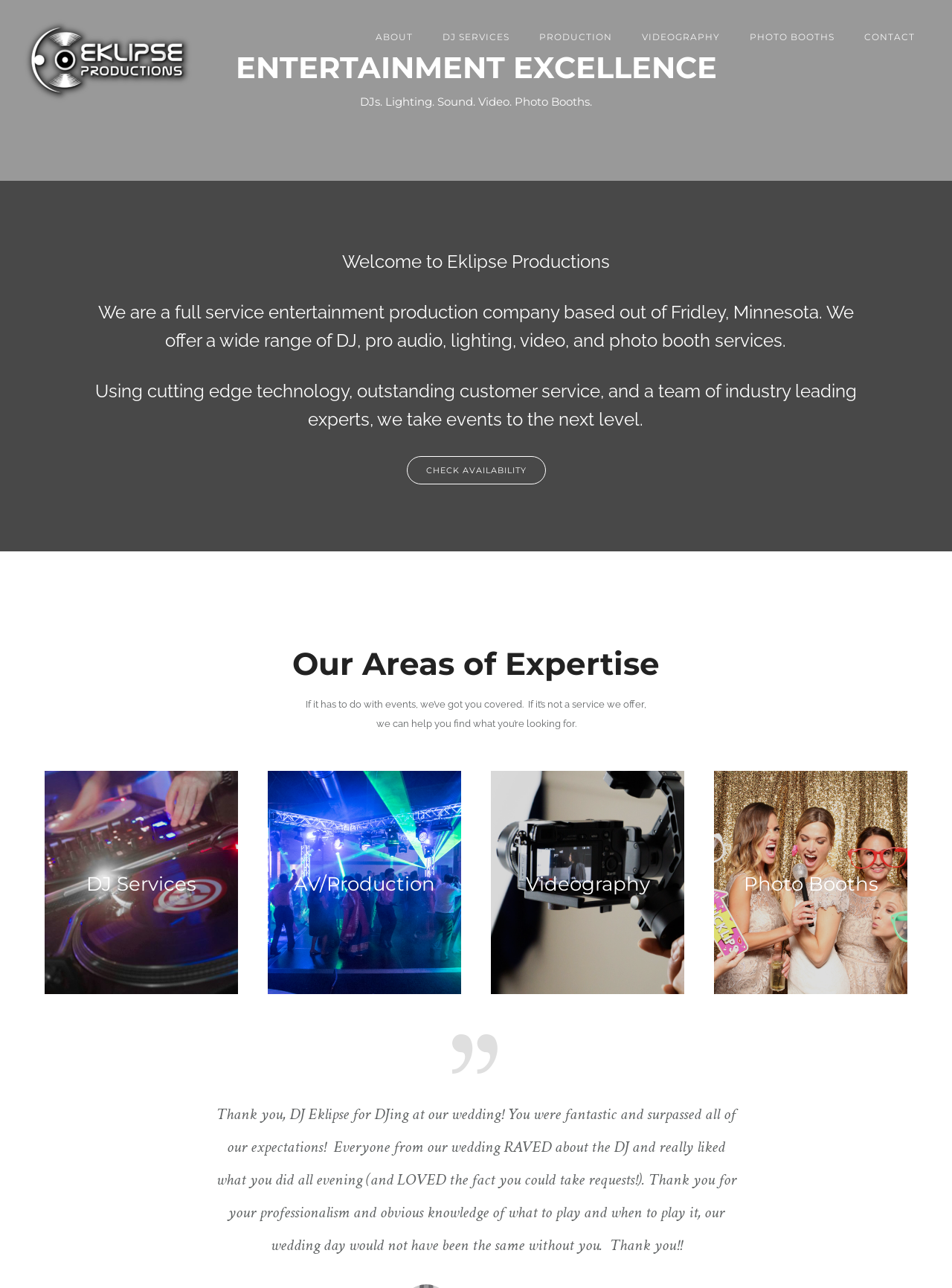Please provide a one-word or short phrase answer to the question:
What is the purpose of the company?

To provide entertainment services